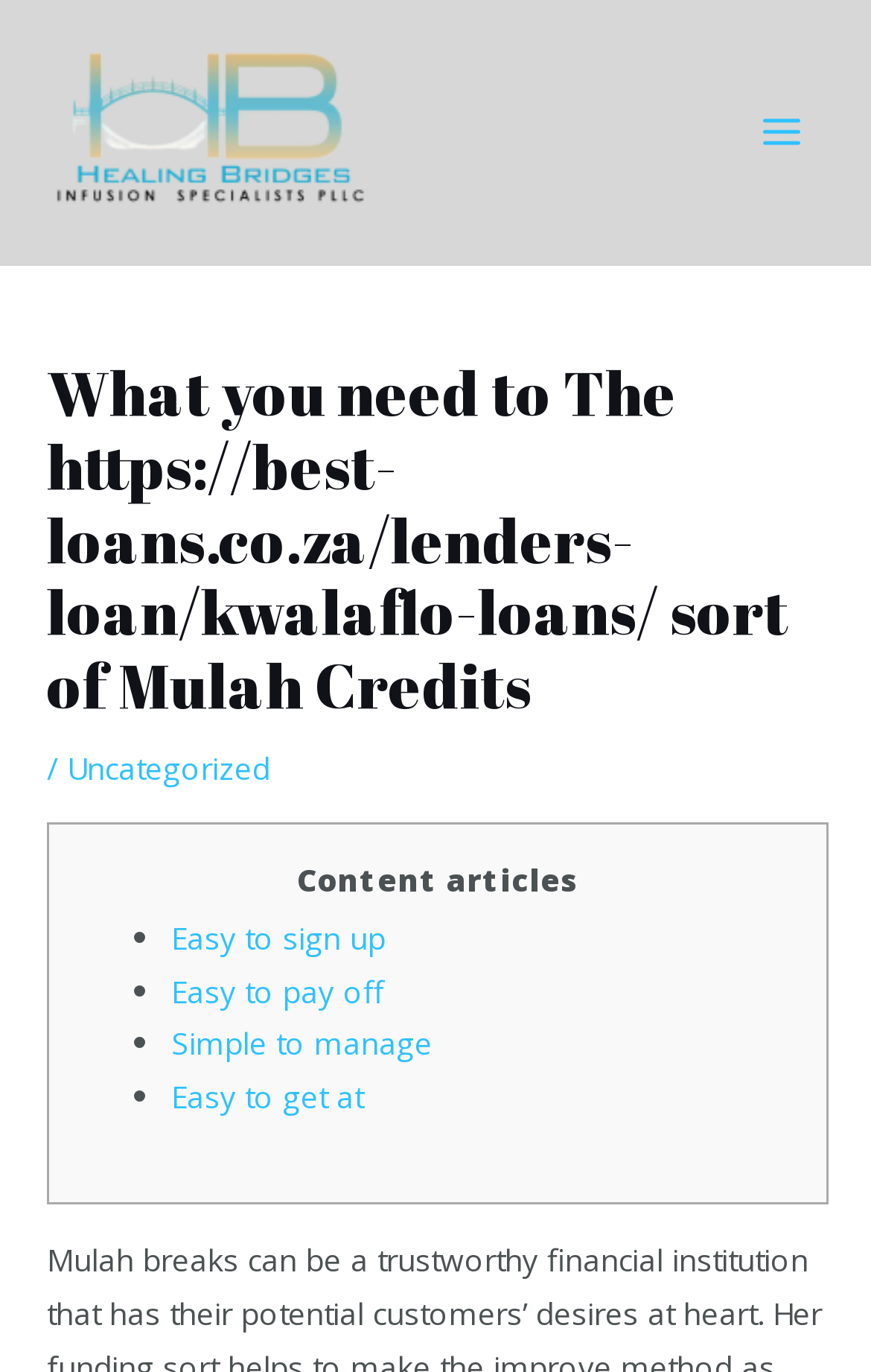How many links are present in the header section?
Please provide a comprehensive answer based on the information in the image.

In the header section, I found two links: one with the text 'What you need to The https://best-loans.co.za/lenders-loan/kwalaflo-loans/ sort of Mulah Credits' and another with the text 'Uncategorized'.